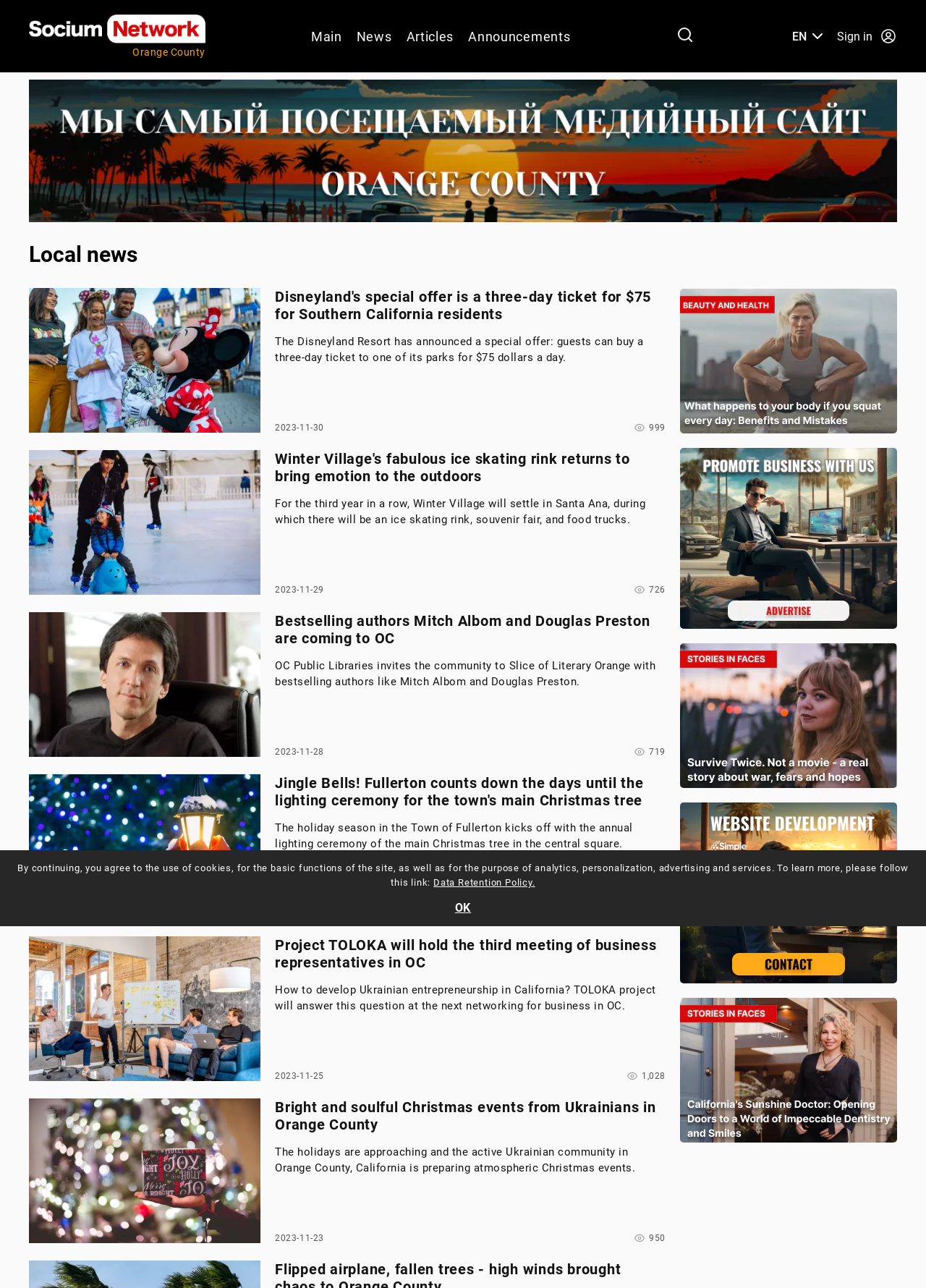Please reply with a single word or brief phrase to the question: 
What is the topic of the first news article?

Disneyland special offer